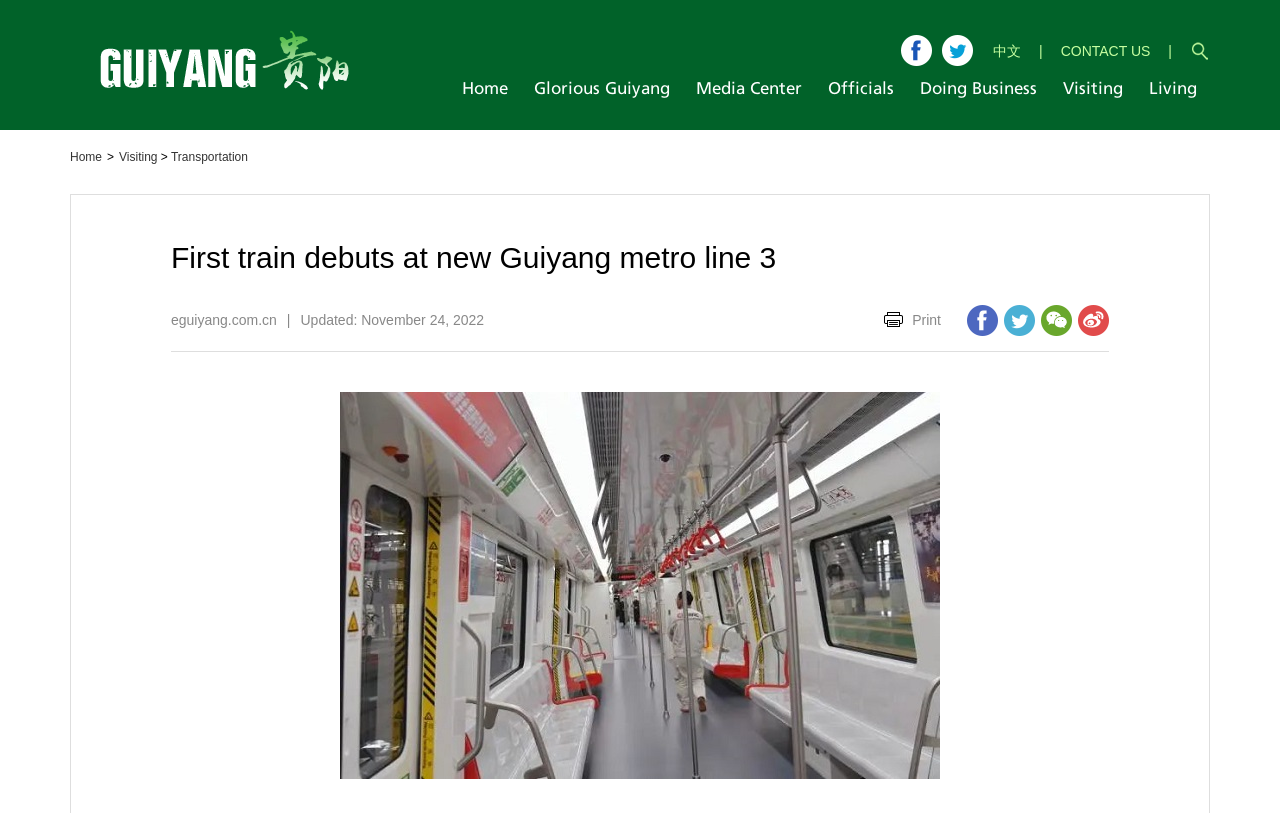Given the description parent_node: Print, predict the bounding box coordinates of the UI element. Ensure the coordinates are in the format (top-left x, top-left y, bottom-right x, bottom-right y) and all values are between 0 and 1.

[0.842, 0.375, 0.866, 0.413]